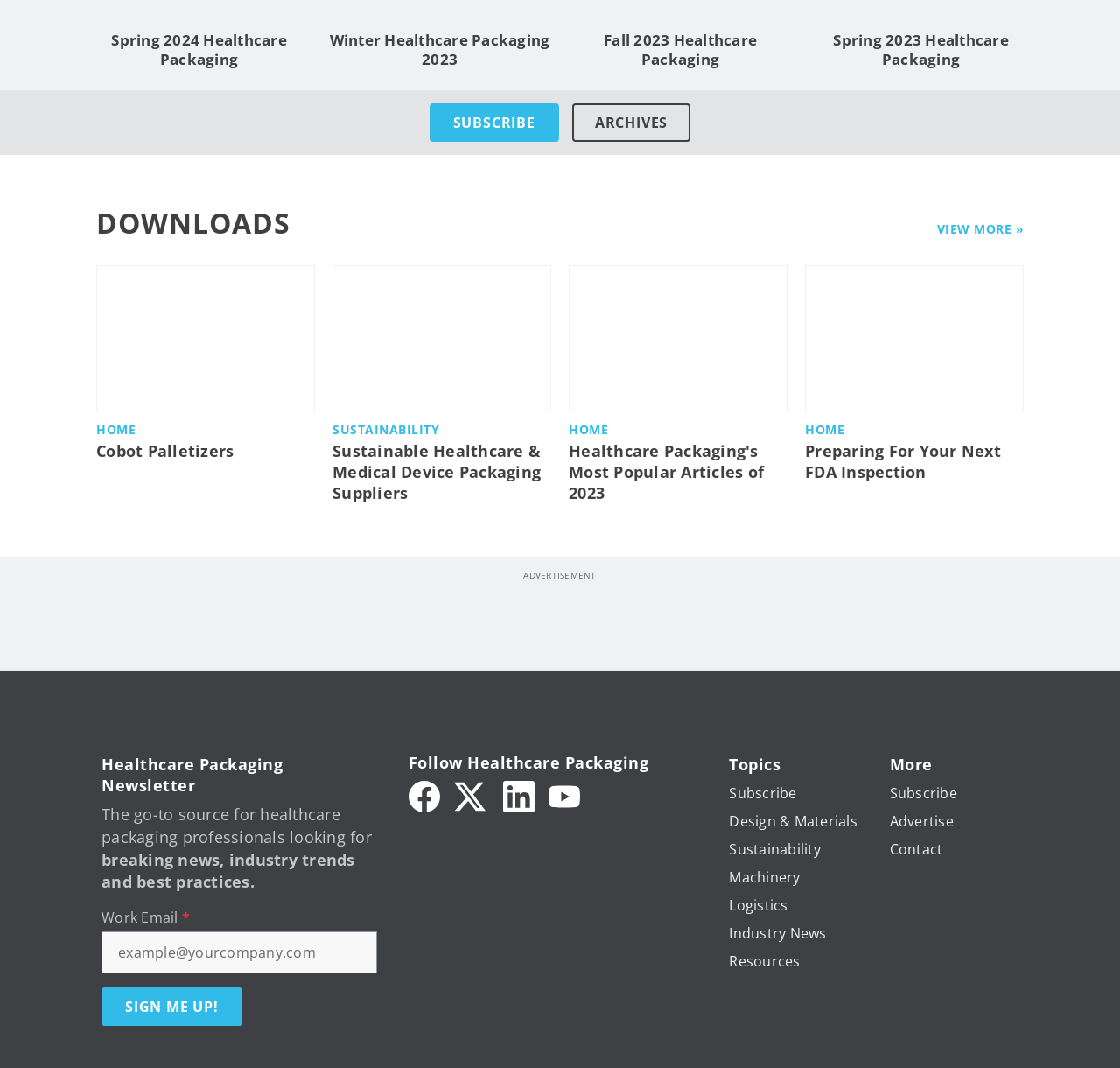Indicate the bounding box coordinates of the element that needs to be clicked to satisfy the following instruction: "Read about sustainable healthcare and medical device packaging suppliers". The coordinates should be four float numbers between 0 and 1, i.e., [left, top, right, bottom].

[0.297, 0.413, 0.492, 0.472]